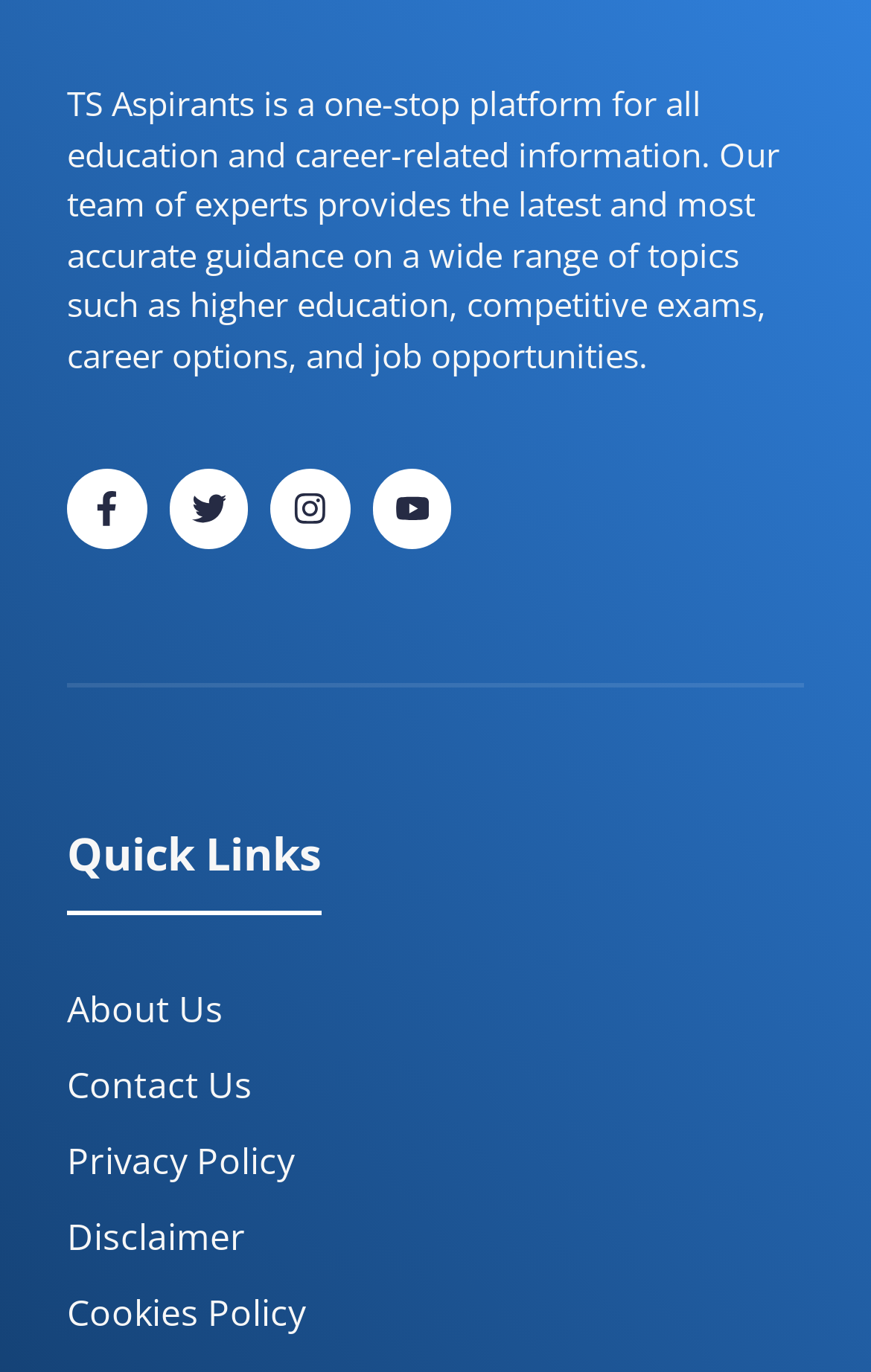Use a single word or phrase to respond to the question:
How many links are above the 'Quick Links' section?

3